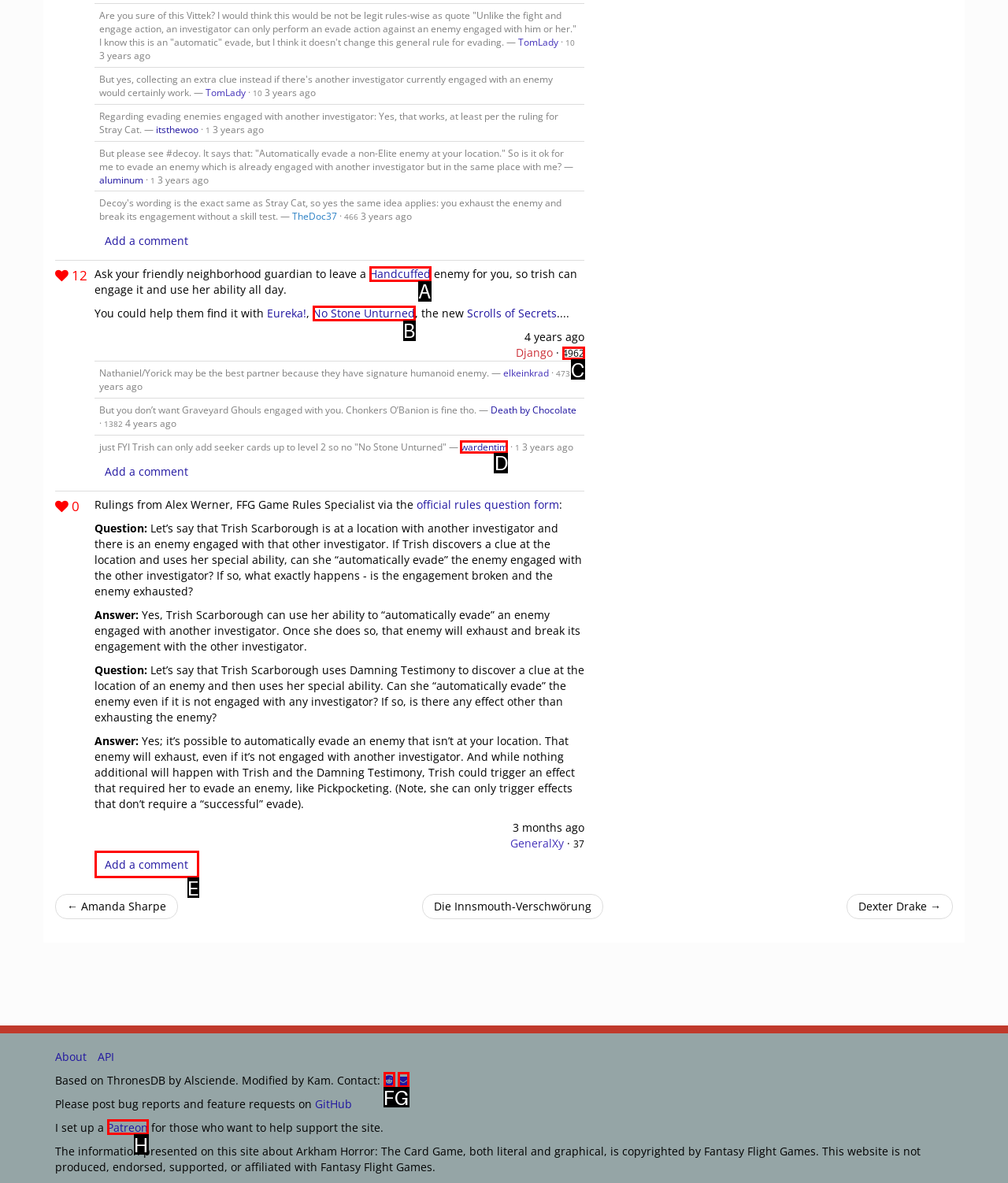Provide the letter of the HTML element that you need to click on to perform the task: Check the user reputation of Django.
Answer with the letter corresponding to the correct option.

C